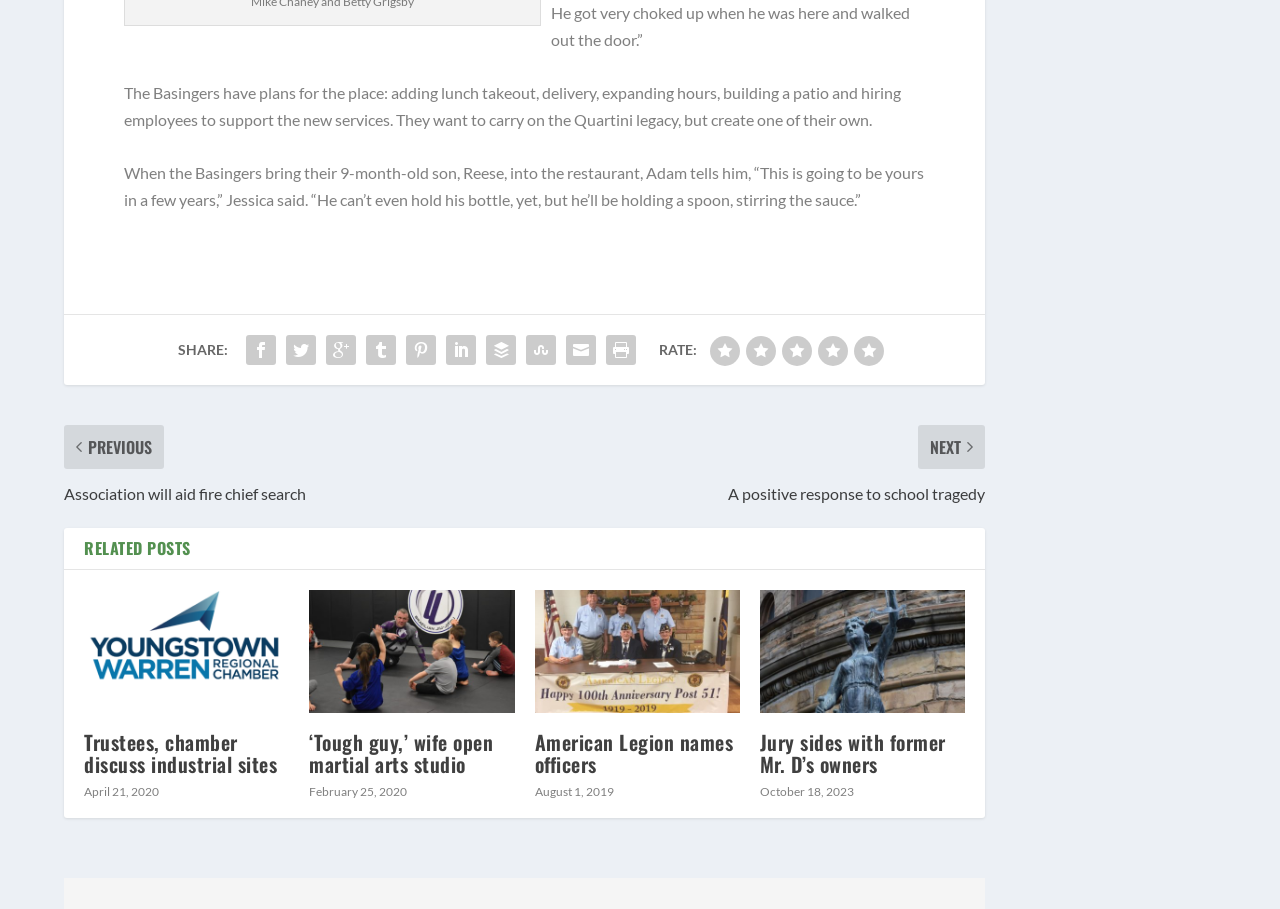What is the date of the oldest related post?
Based on the image, answer the question with as much detail as possible.

I examined the dates associated with each related post and found that the oldest one is 'August 1, 2019', which corresponds to the post titled 'American Legion names officers'.